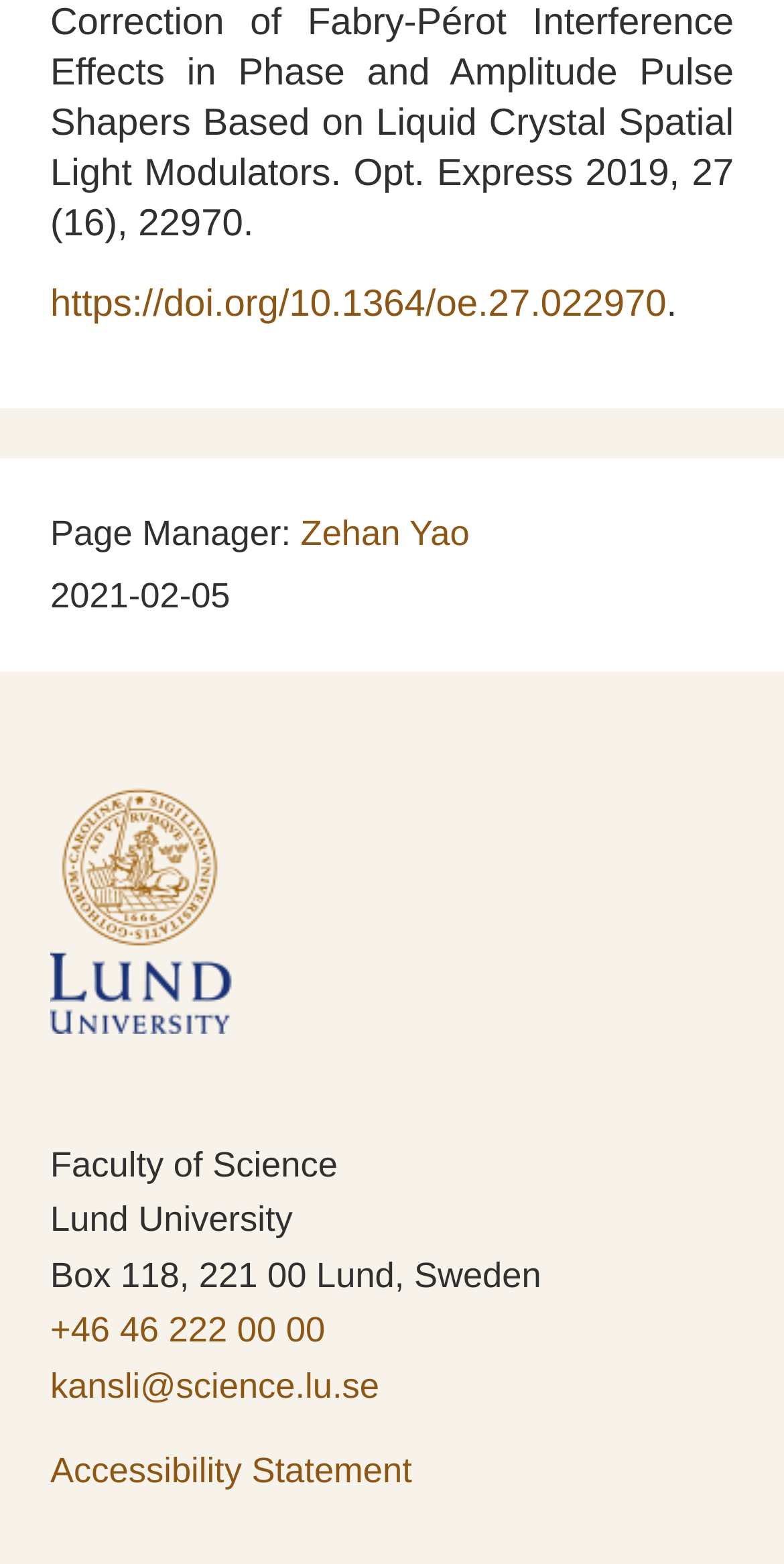Please answer the following query using a single word or phrase: 
What is the university mentioned on the webpage?

Lund University